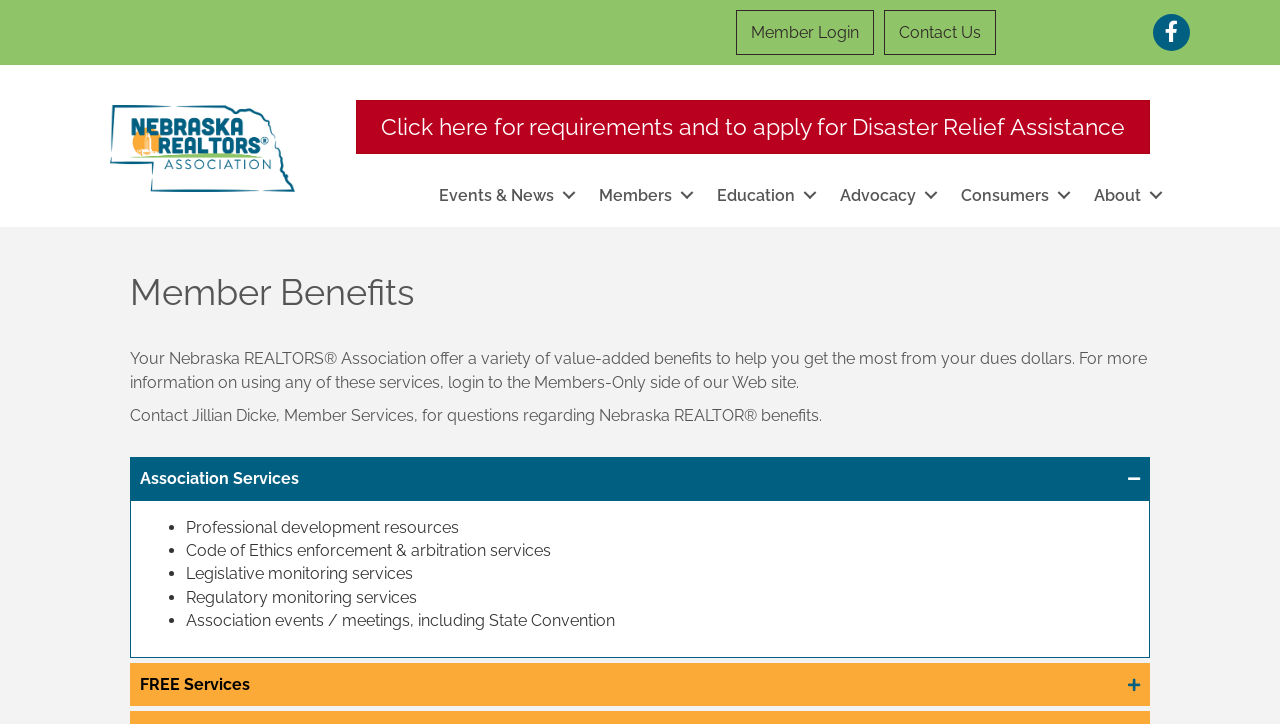Identify the bounding box coordinates of the section to be clicked to complete the task described by the following instruction: "Click on the Events & News menu". The coordinates should be four float numbers between 0 and 1, formatted as [left, top, right, bottom].

[0.343, 0.257, 0.433, 0.283]